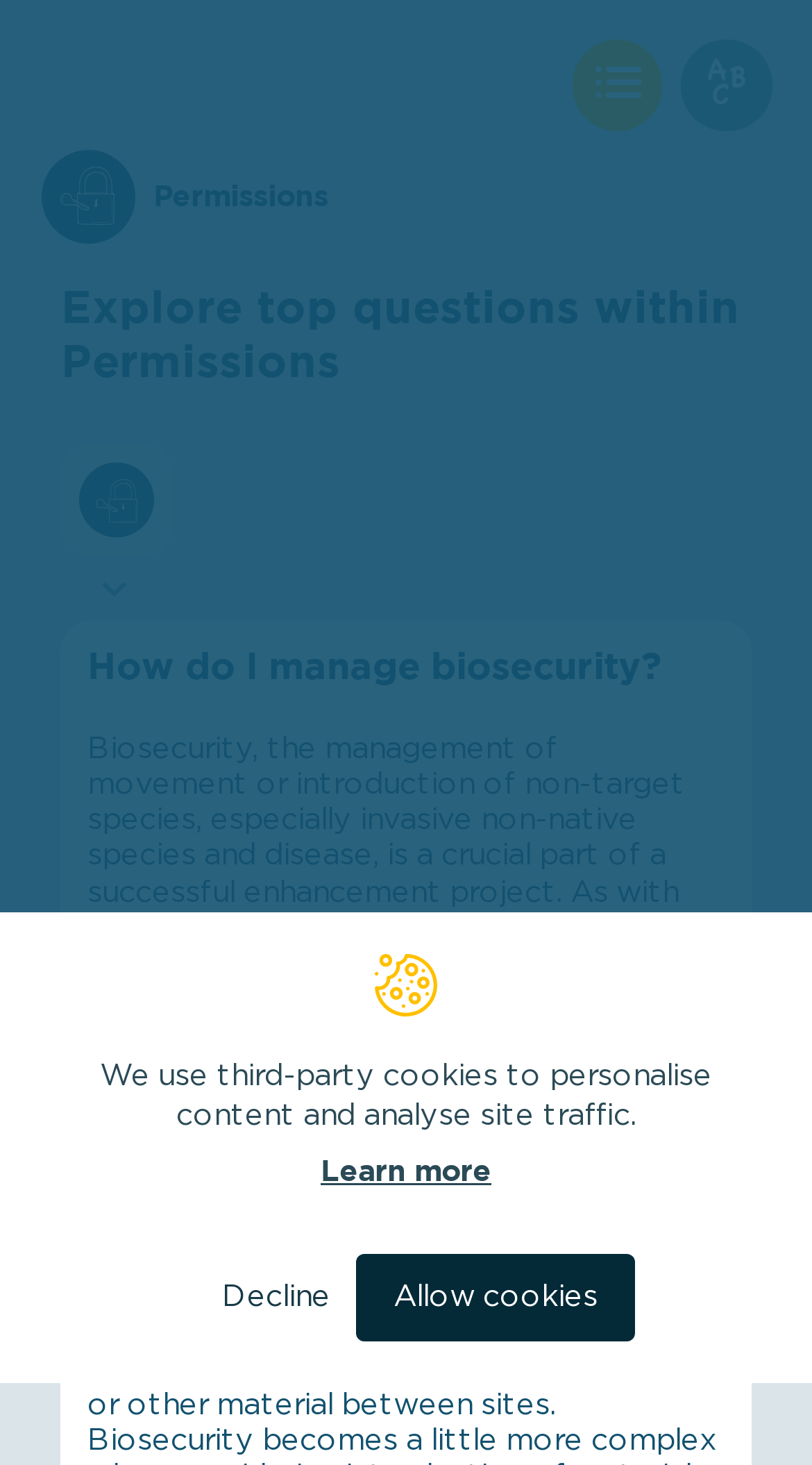What organizations should be consulted for biosecurity plans?
Respond to the question with a single word or phrase according to the image.

SEPA, NatureScot, and Scottish Government’s Marine Directorate